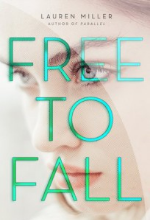By analyzing the image, answer the following question with a detailed response: What is the title of the book?

The title of the book is prominently displayed in a striking turquoise font on the book cover, which is 'FREE TO FALL'.